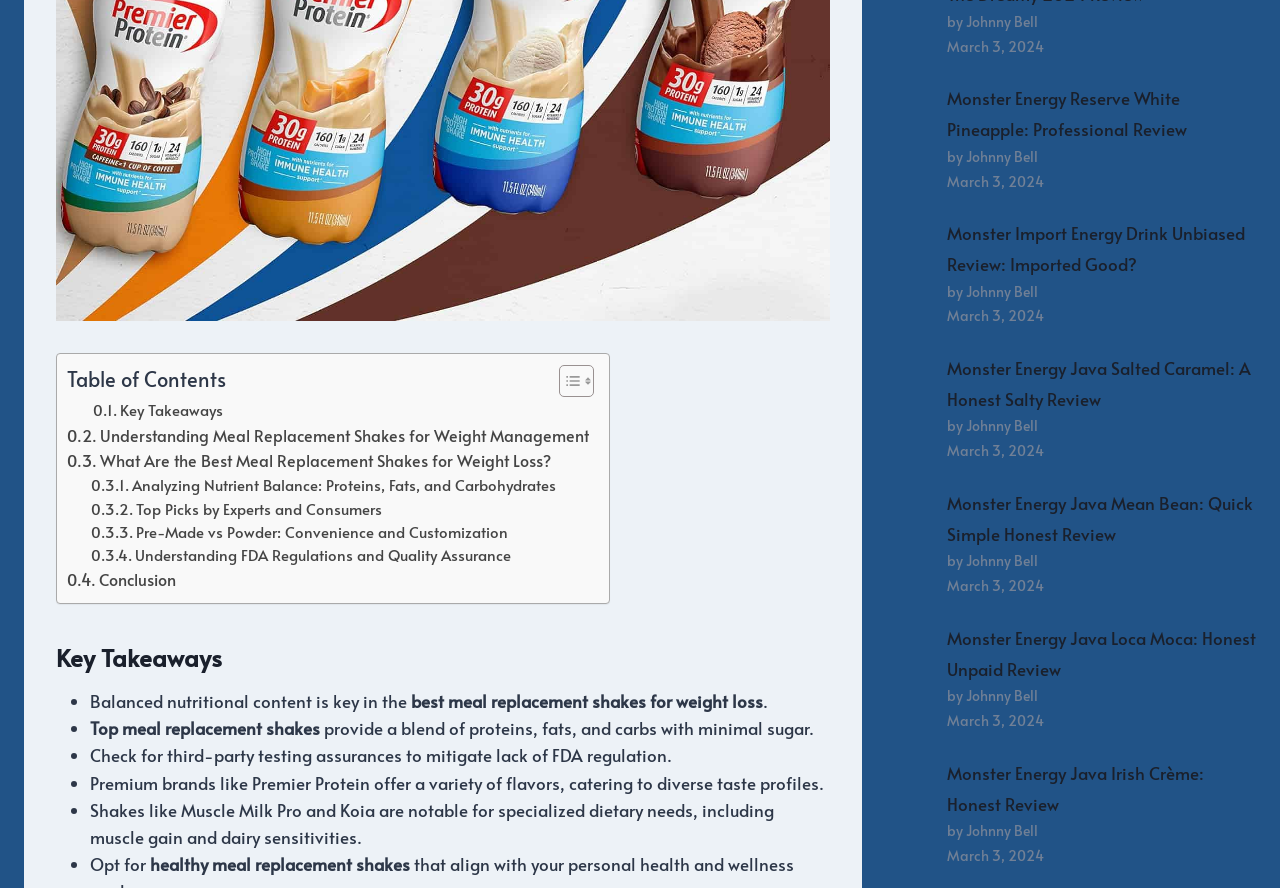Please determine the bounding box coordinates of the element's region to click in order to carry out the following instruction: "Read Understanding Meal Replacement Shakes for Weight Management". The coordinates should be four float numbers between 0 and 1, i.e., [left, top, right, bottom].

[0.052, 0.476, 0.505, 0.534]